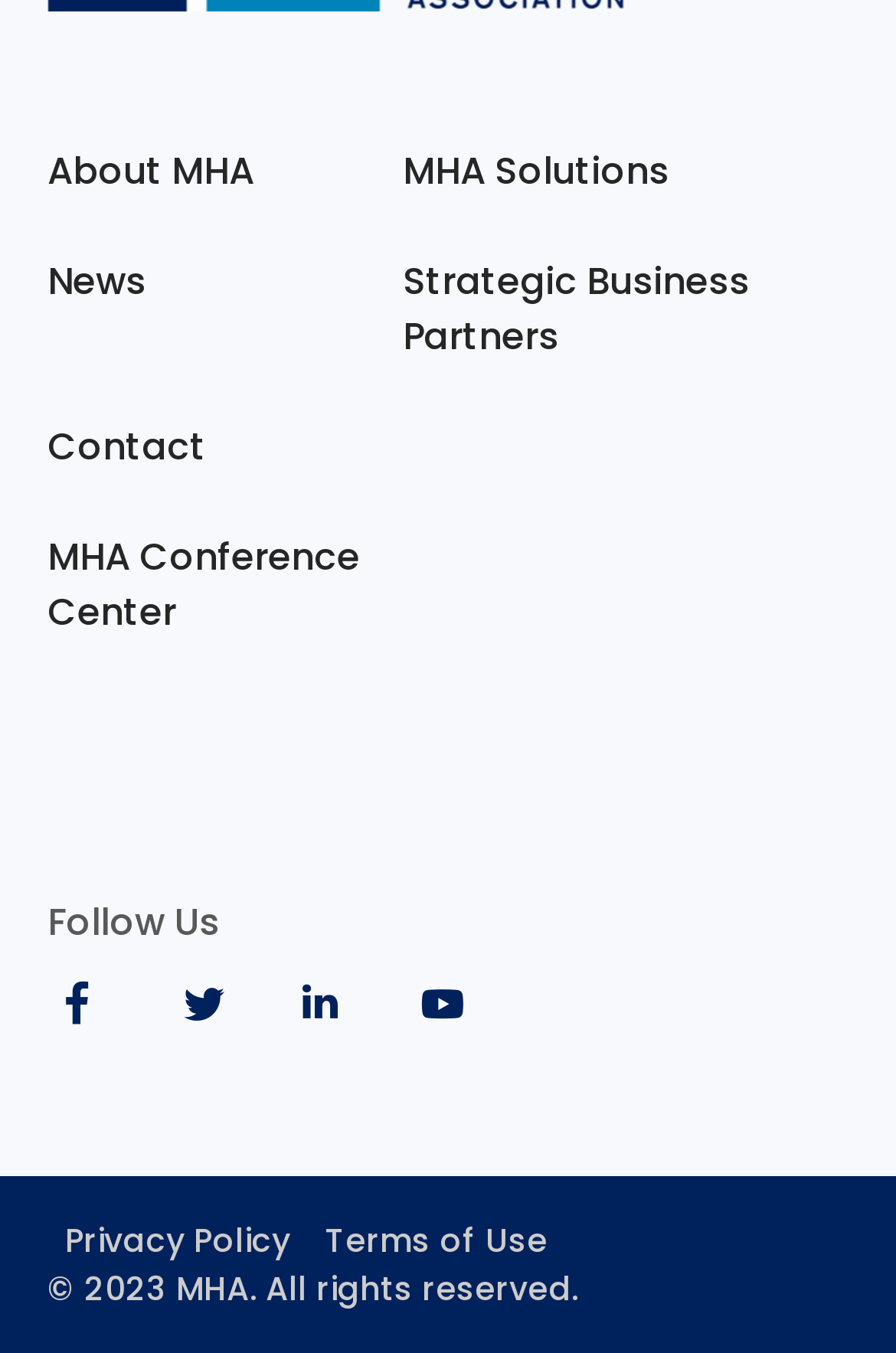Please find the bounding box coordinates of the element that you should click to achieve the following instruction: "Visit MHA Conference Center". The coordinates should be presented as four float numbers between 0 and 1: [left, top, right, bottom].

[0.053, 0.392, 0.402, 0.471]